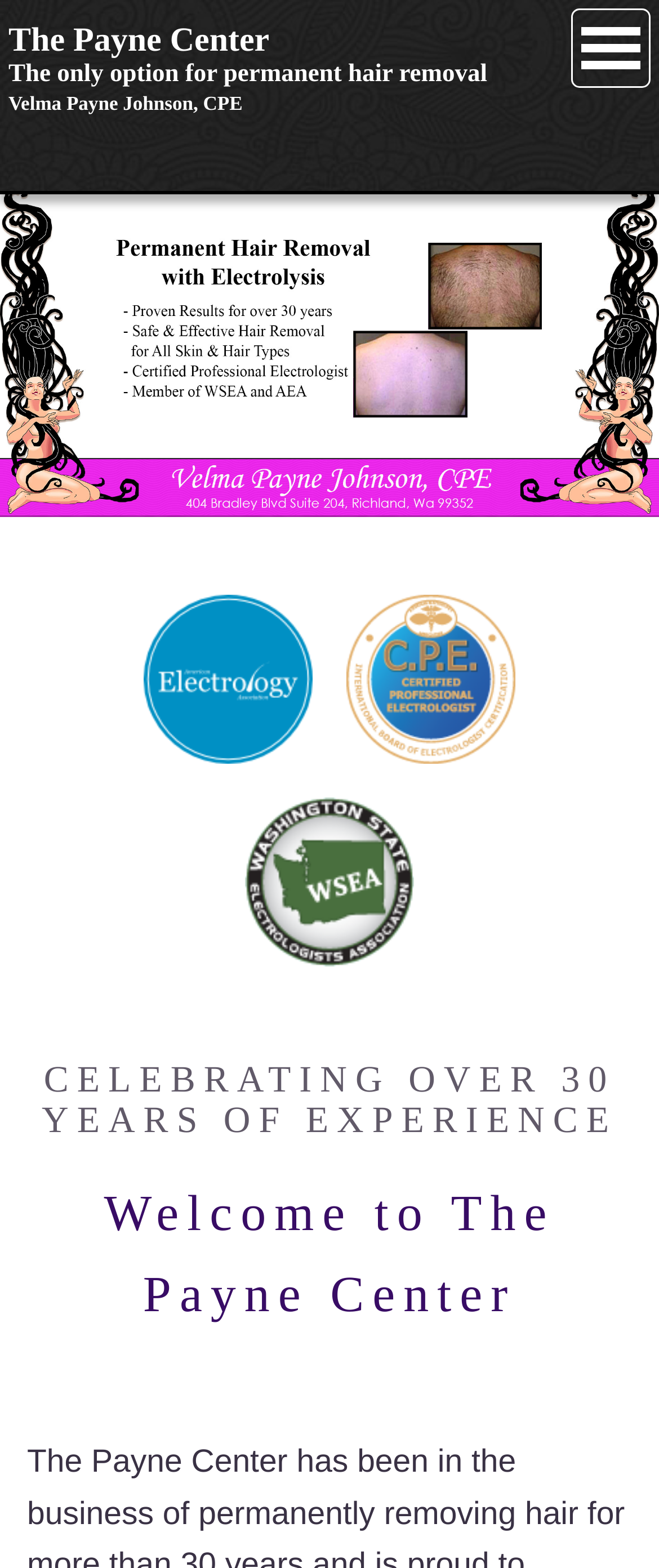Locate the coordinates of the bounding box for the clickable region that fulfills this instruction: "Learn more about Hair Restoration".

[0.176, 0.263, 0.824, 0.305]